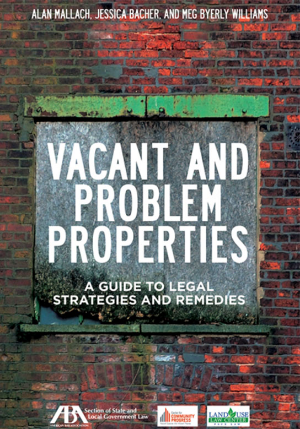Detail every aspect of the image in your caption.

The image features the cover of the book titled "Vacant and Problem Properties: A Guide to Legal Strategies and Remedies," authored by Alan Mallach, Jessica Bacher, and Meg Byerly Williams. The cover prominently displays the book's title in bold white letters against a textured background of distressed brick, which evokes the theme of urban decay and revitalization. The design captures the essence of the book’s focus on addressing the legal and policy challenges associated with vacant and problematic properties. It is published by the American Bar Association's Section of State and Local Government Law, as indicated by the logos at the bottom. This meaningful visual representation aligns with the book’s practical insights aimed at revitalizing communities and formulating effective legal strategies.